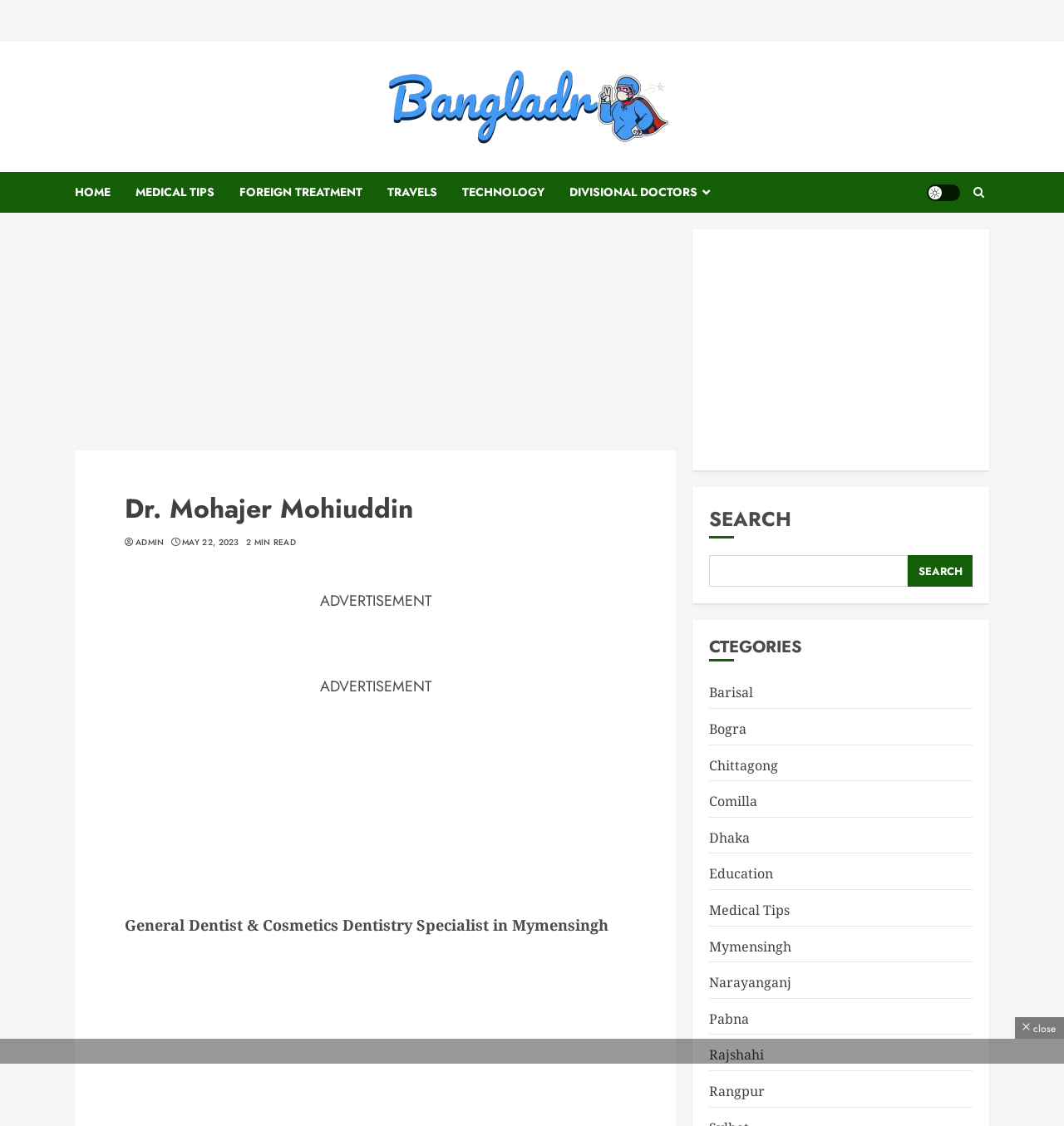Provide the bounding box coordinates of the area you need to click to execute the following instruction: "visit Mymensingh page".

[0.667, 0.832, 0.744, 0.849]